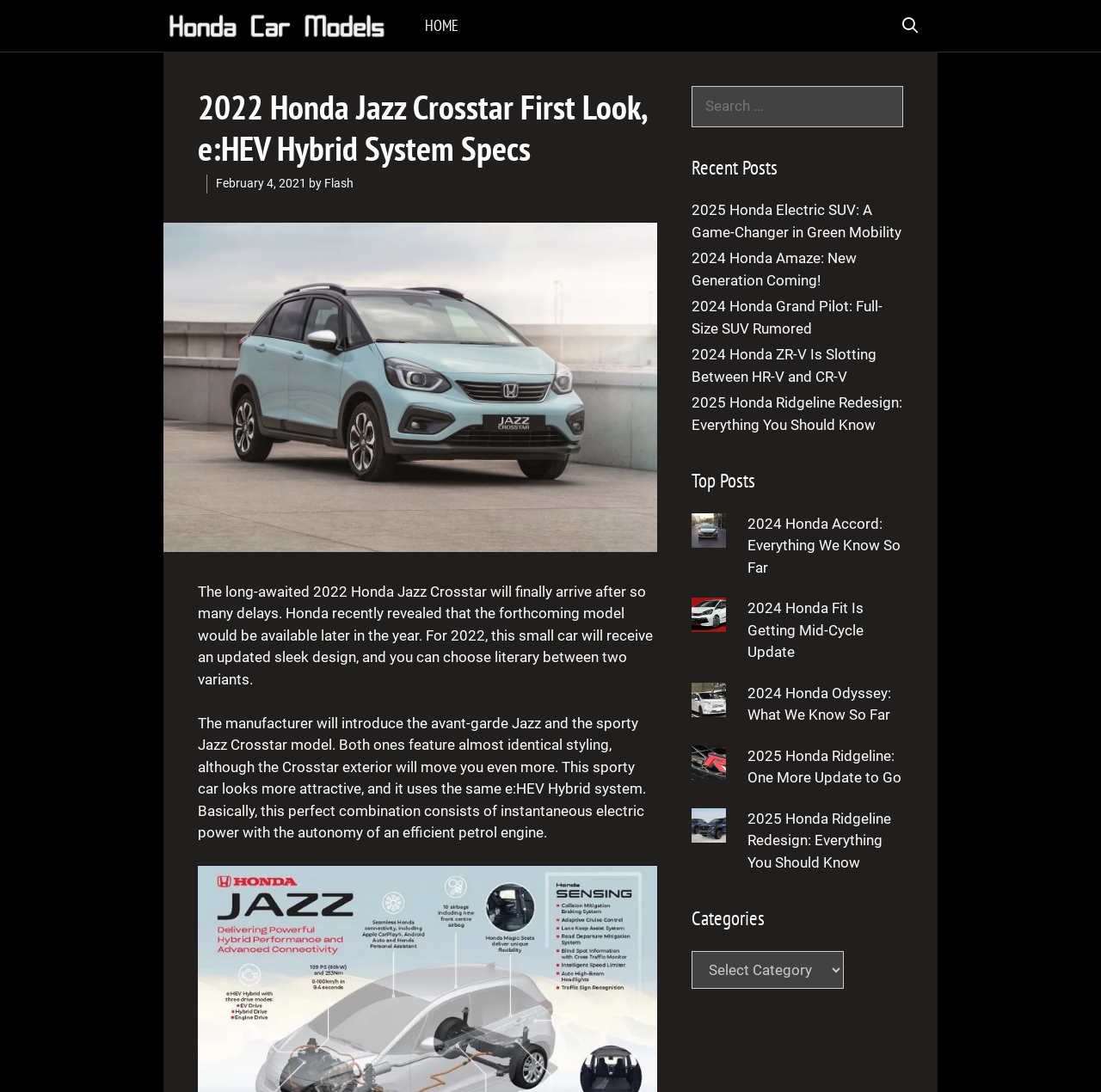Can you find the bounding box coordinates of the area I should click to execute the following instruction: "Learn about 2024 Honda Accord"?

[0.679, 0.471, 0.818, 0.527]